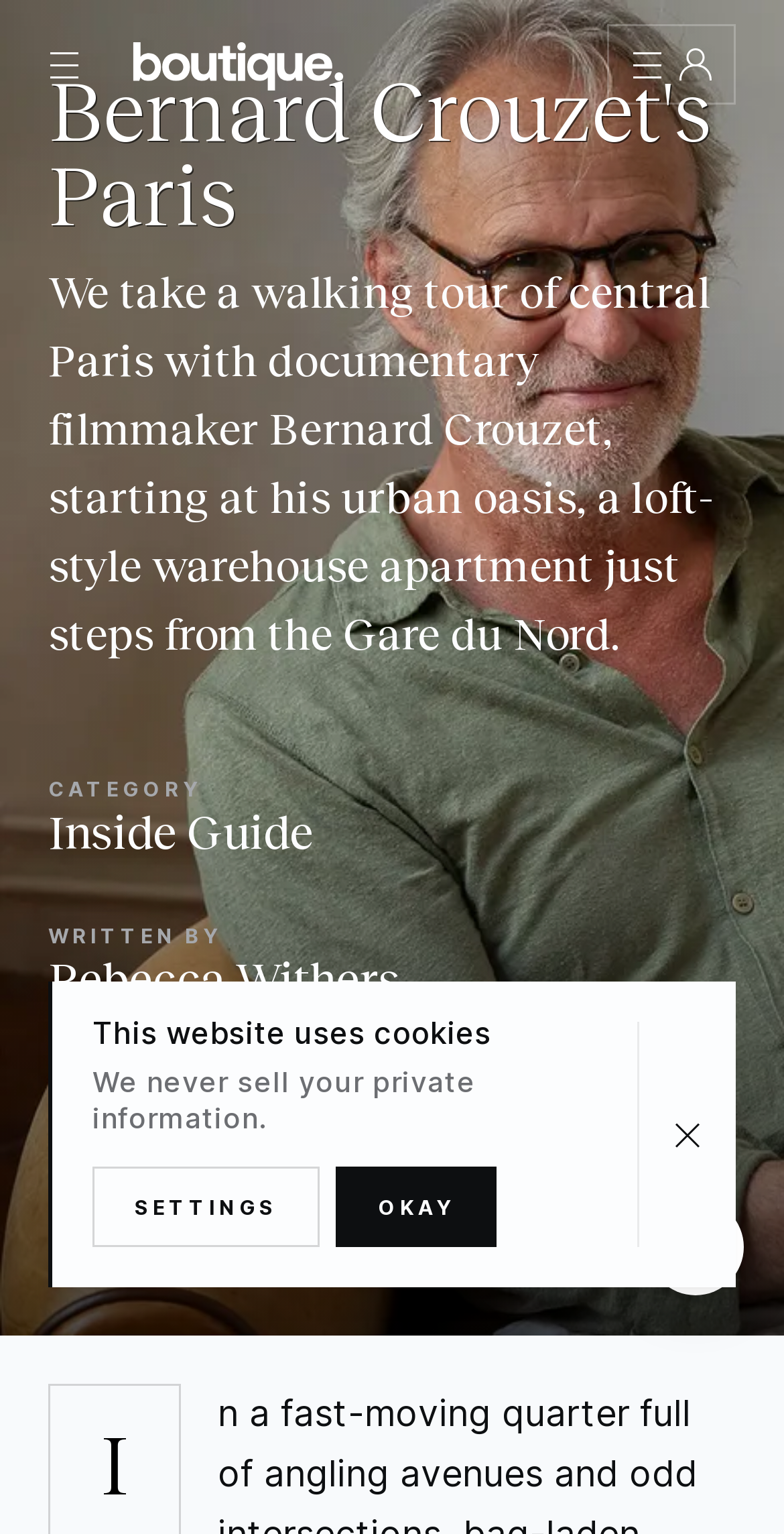Generate the text of the webpage's primary heading.

Bernard Crouzet's Paris